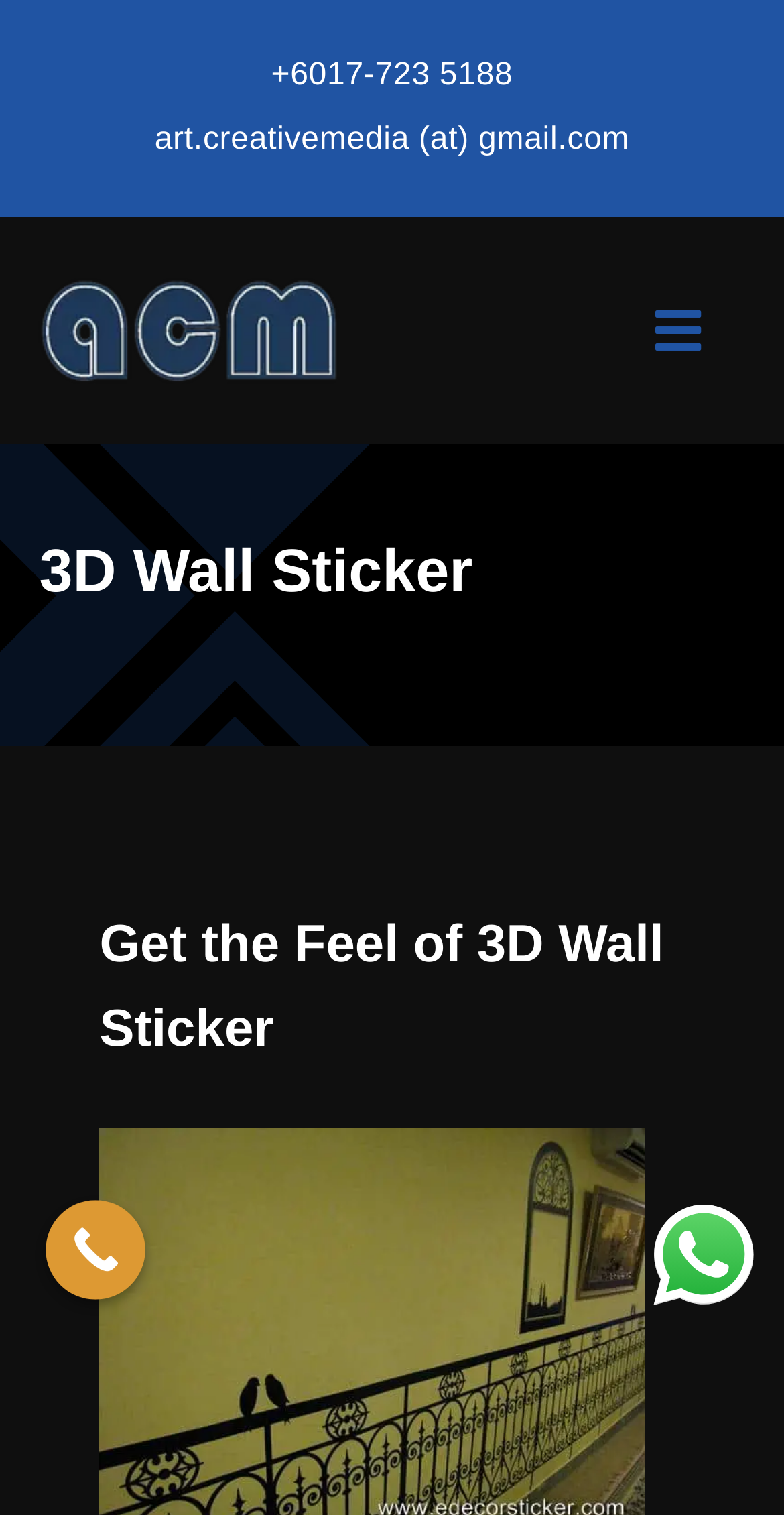What is the phone number on the webpage?
Based on the image, give a one-word or short phrase answer.

+6017-723 5188